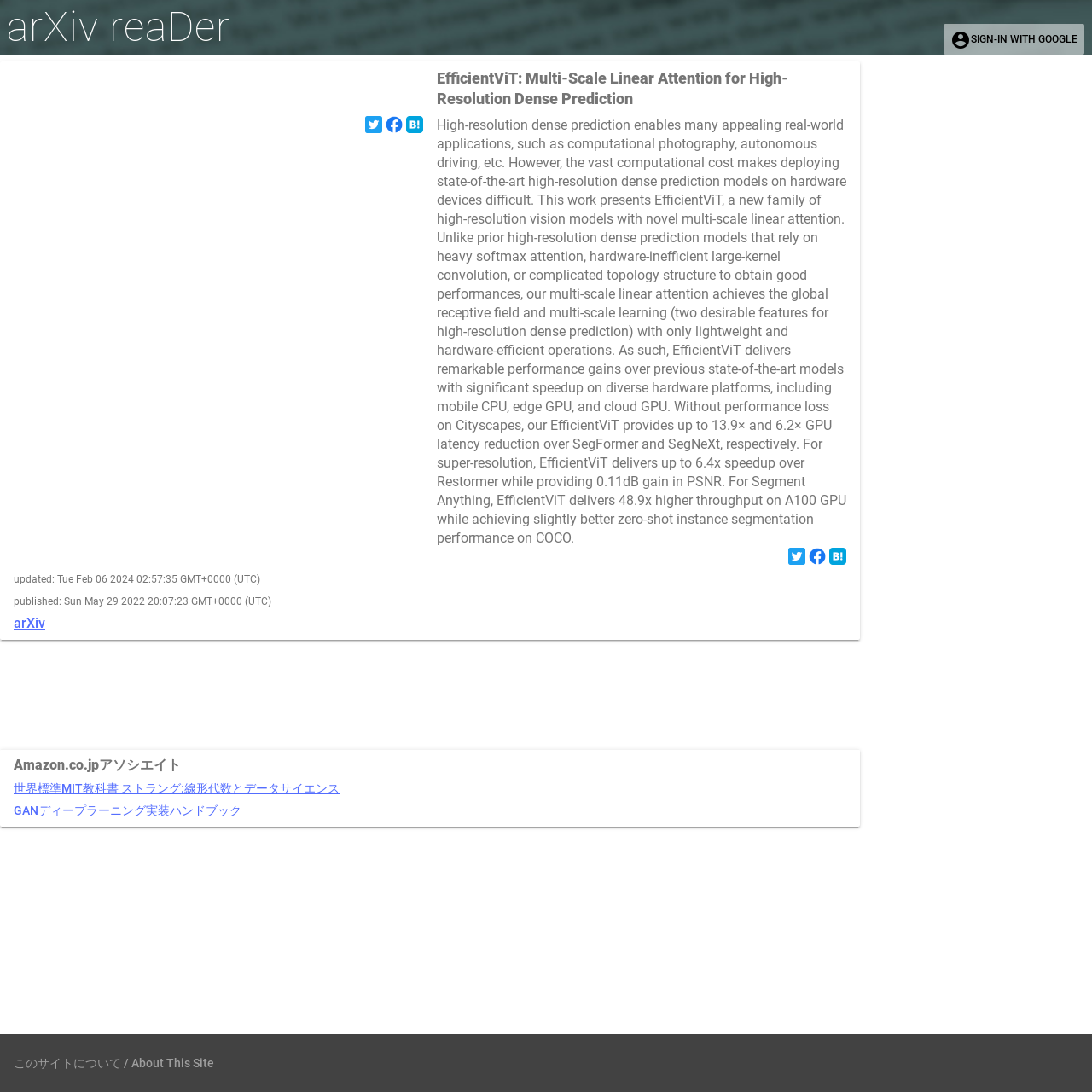Provide a brief response using a word or short phrase to this question:
What is the title of the research paper?

EfficientViT: Multi-Scale Linear Attention for High-Resolution Dense Prediction